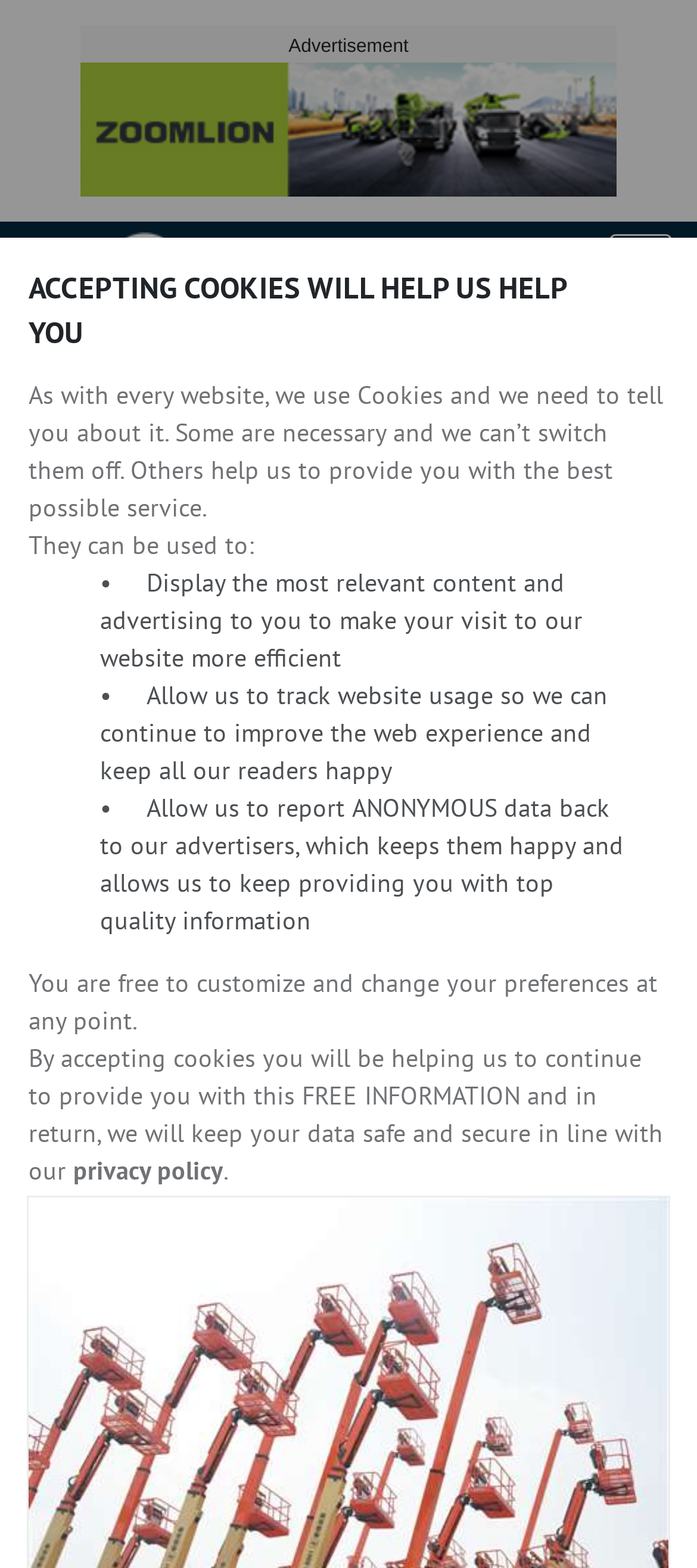Write a detailed summary of the webpage, including text, images, and layout.

The webpage is about Shanghai Horizon, a Chinese MEWP rental company, and its report on increased activity and forecasted return to normality in mid-April. 

At the top of the page, there is a dialog box with a heading "ACCEPTING COOKIES WILL HELP US HELP YOU" and a brief description about the use of cookies on the website. Below the heading, there are several paragraphs of text explaining the purpose of cookies, including displaying relevant content and advertising, tracking website usage, and reporting anonymous data to advertisers. There are two buttons, "Allow All" and "Customize ›", at the bottom of the dialog box.

On the top-right corner of the page, there is an advertisement iframe. Below the dialog box, there are three links and an image on the left side, and a button on the right side. 

The main content of the webpage starts with a heading "Shanghai Horizon lifts out of crisis" followed by an image and a link to the author's name, Euan Youdale. The article's publication date, "20 March 2020", is displayed below the author's name. There is a time indicator showing "1 min read" next to the publication date. 

The article's content is divided into paragraphs, describing Shanghai Horizon's report on increased activity during March compared to February due to the improving situation in China concerning the Coronavirus. 

At the bottom of the article, there are five links to share the page on various social media platforms, including Facebook, Twitter, Linkedin, and via email.